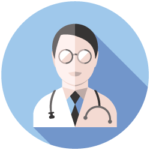Elaborate on all the elements present in the image.

This image features an icon of a doctor, depicted in a simplistic, flat design style. The doctor is shown wearing a white coat and glasses, with a stethoscope draped around their neck, symbolizing their role in healthcare and medical consultations. The background is a soft blue gradient, enhancing the image's clarity and focus on the healthcare theme. This icon serves as part of the Allergy Immunotherapy Video Series, which aims to educate viewers about allergies, immunotherapy treatment options, and effective decision-making regarding allergy management.